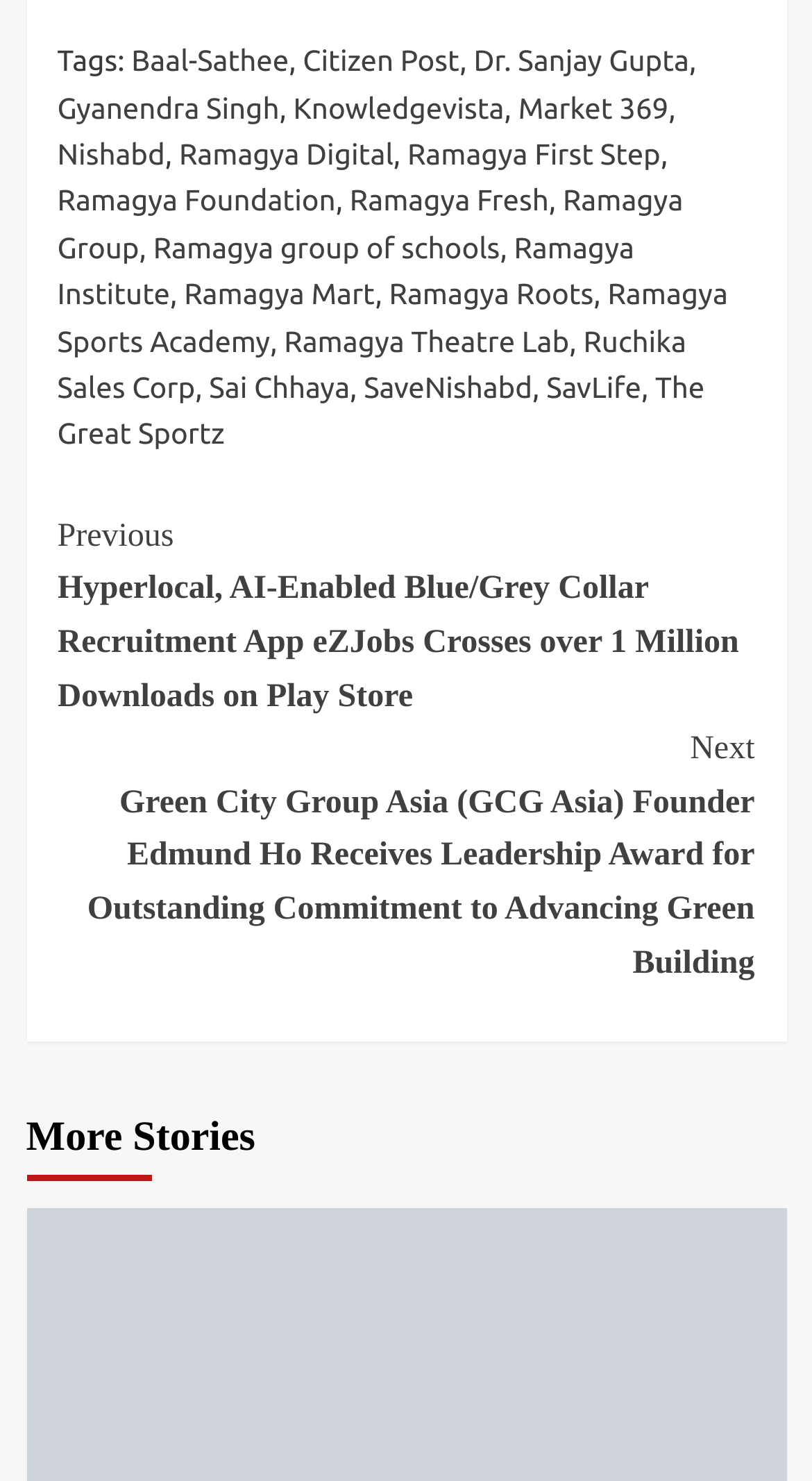Could you specify the bounding box coordinates for the clickable section to complete the following instruction: "Click on the link 'Next Green City Group Asia (GCG Asia) Founder Edmund Ho Receives Leadership Award for Outstanding Commitment to Advancing Green Building'"?

[0.071, 0.488, 0.929, 0.668]